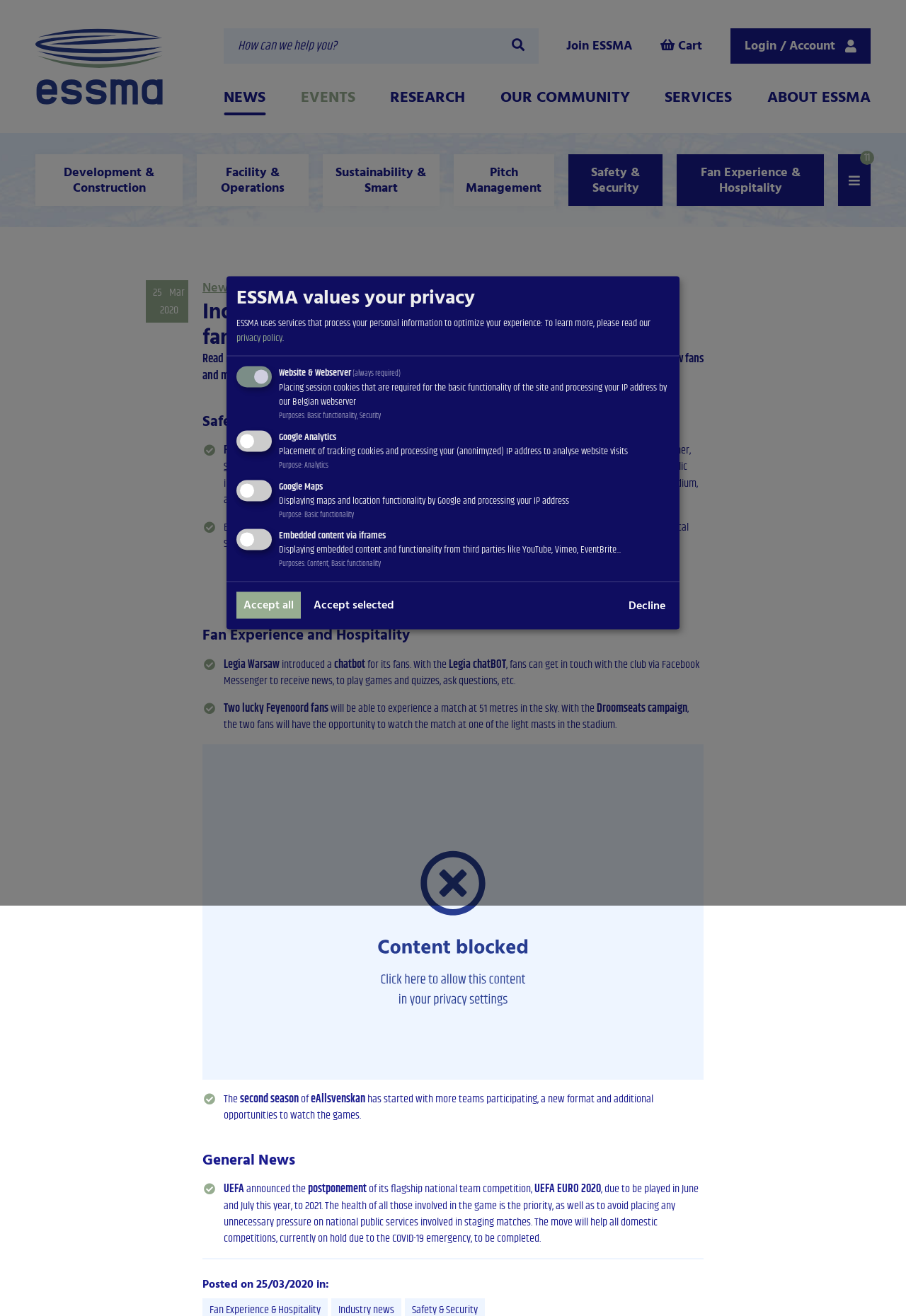Locate the bounding box of the UI element based on this description: "Services". Provide four float numbers between 0 and 1 as [left, top, right, bottom].

[0.734, 0.06, 0.808, 0.088]